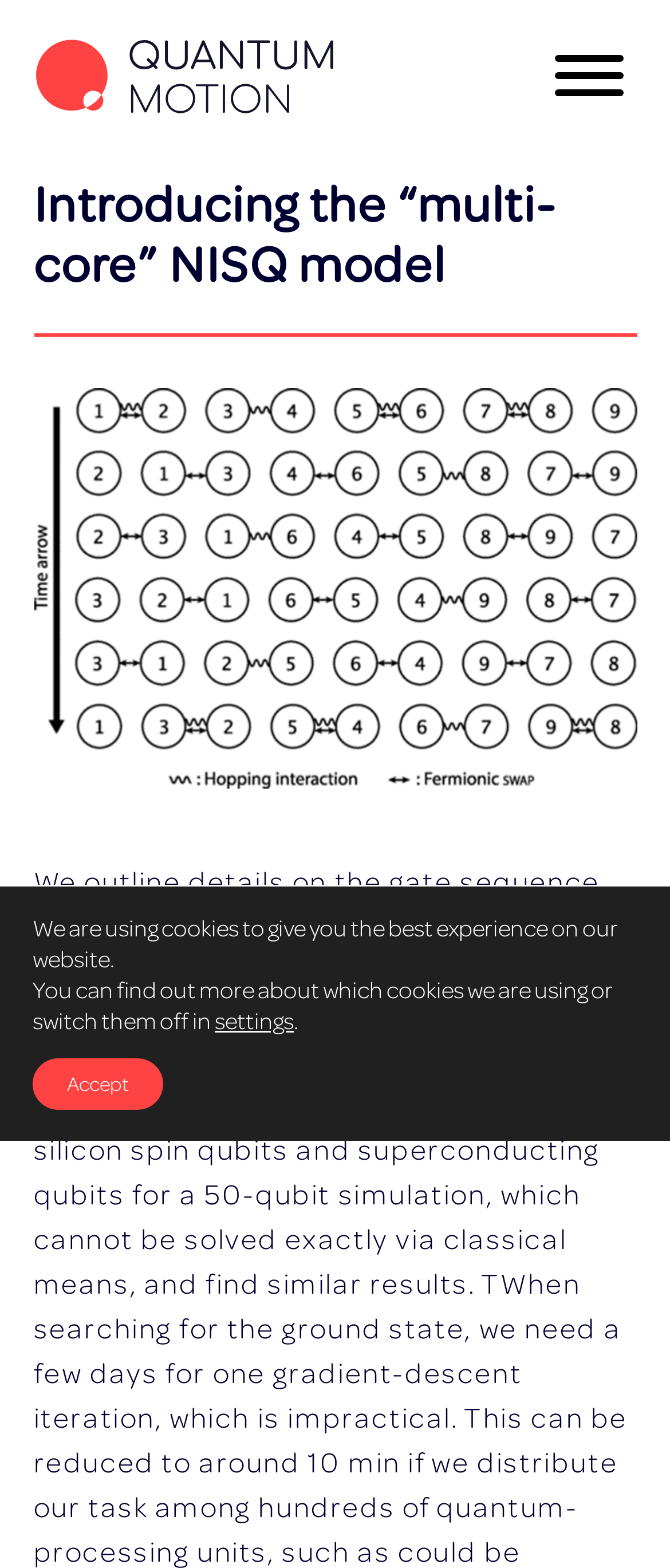Please provide a brief answer to the following inquiry using a single word or phrase:
What is the logo of the website?

Quantum Motion Logo